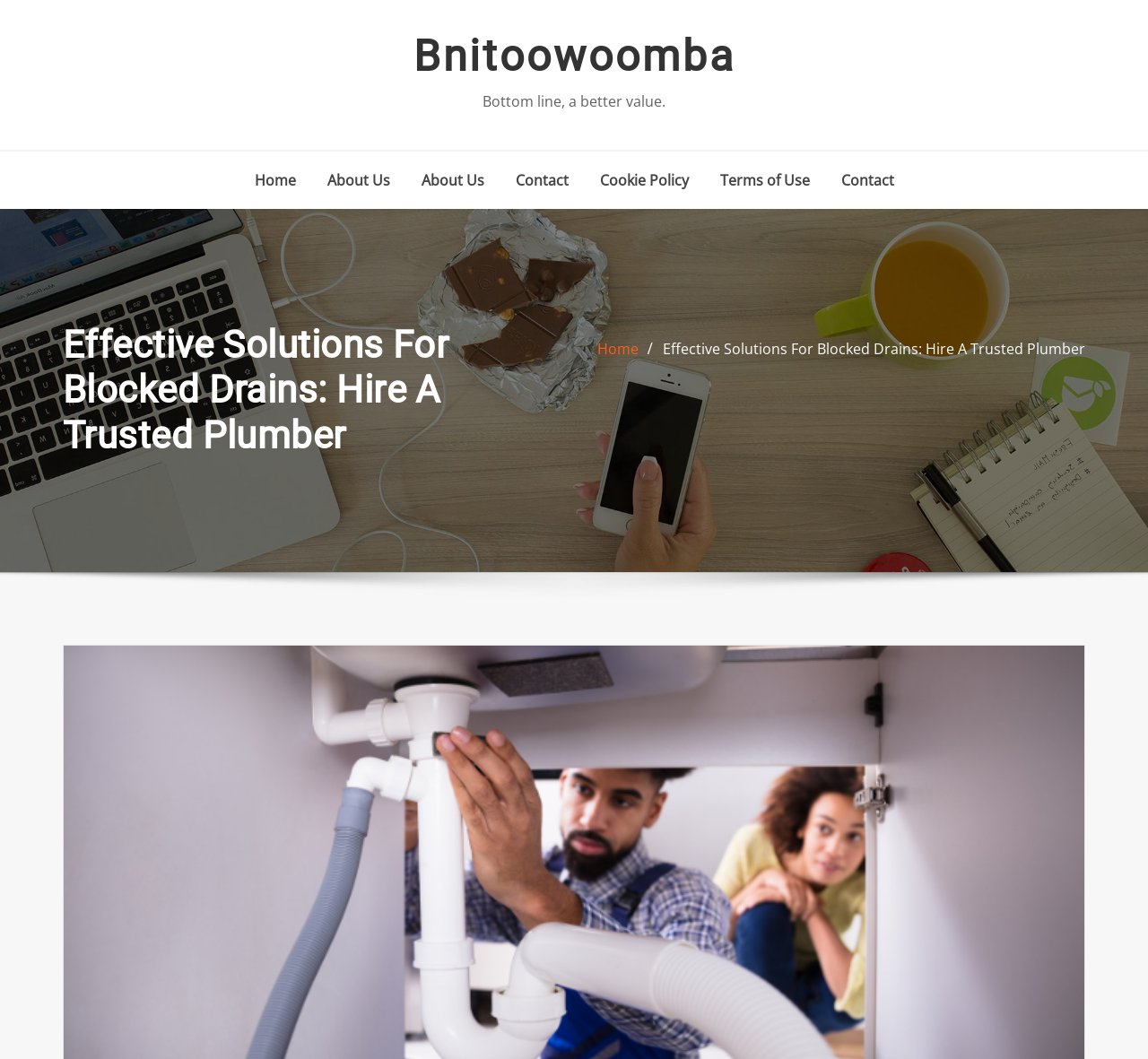Please determine the bounding box coordinates of the element to click on in order to accomplish the following task: "browse popular posts". Ensure the coordinates are four float numbers ranging from 0 to 1, i.e., [left, top, right, bottom].

None